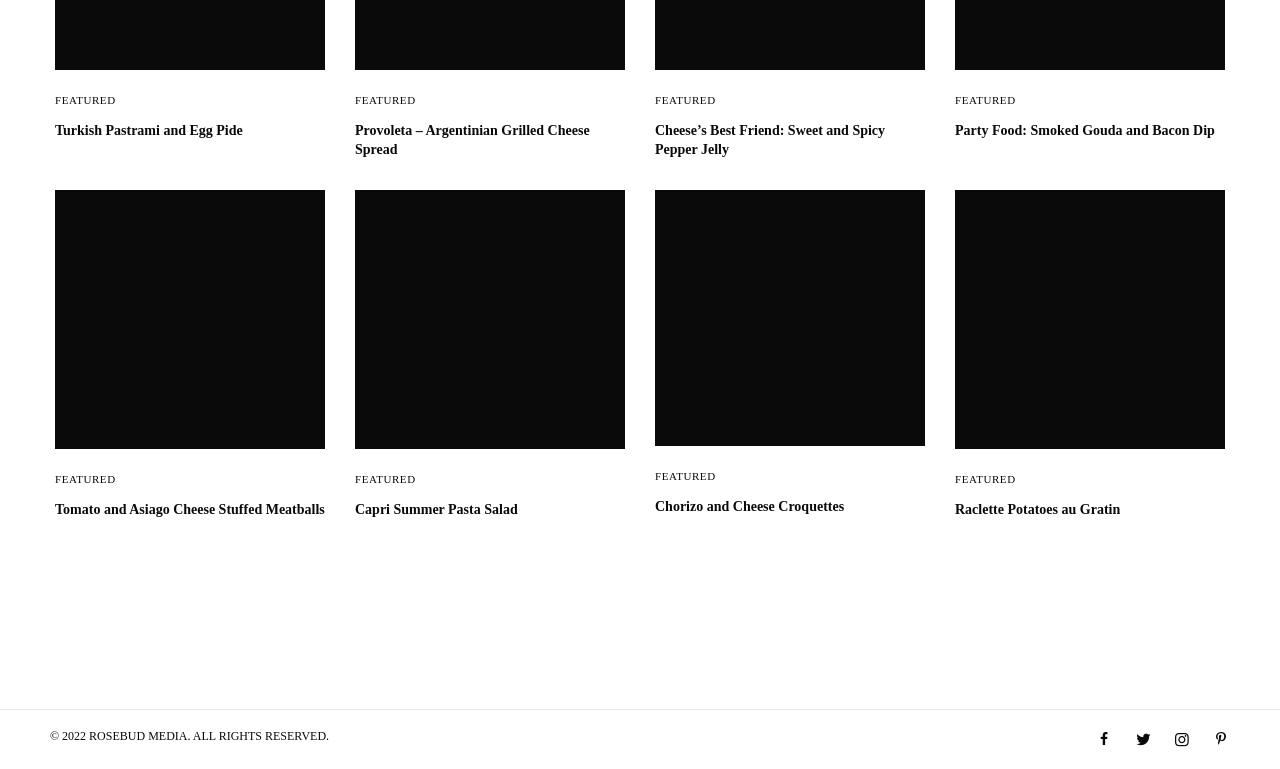Please determine the bounding box coordinates of the area that needs to be clicked to complete this task: 'Check out Cheese’s Best Friend: Sweet and Spicy Pepper Jelly'. The coordinates must be four float numbers between 0 and 1, formatted as [left, top, right, bottom].

[0.512, 0.157, 0.723, 0.208]